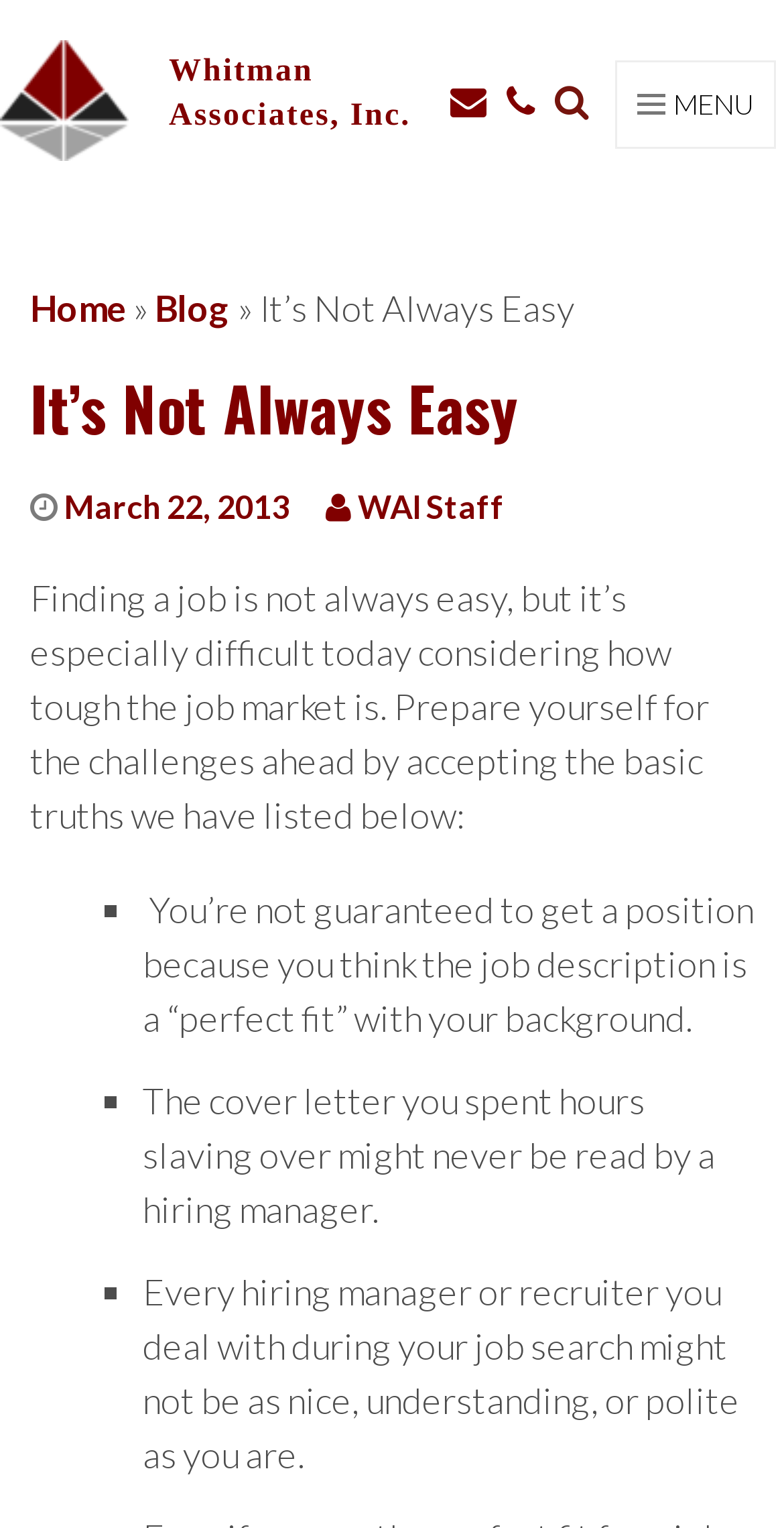Find the coordinates for the bounding box of the element with this description: "Greenacres Golf Club".

None